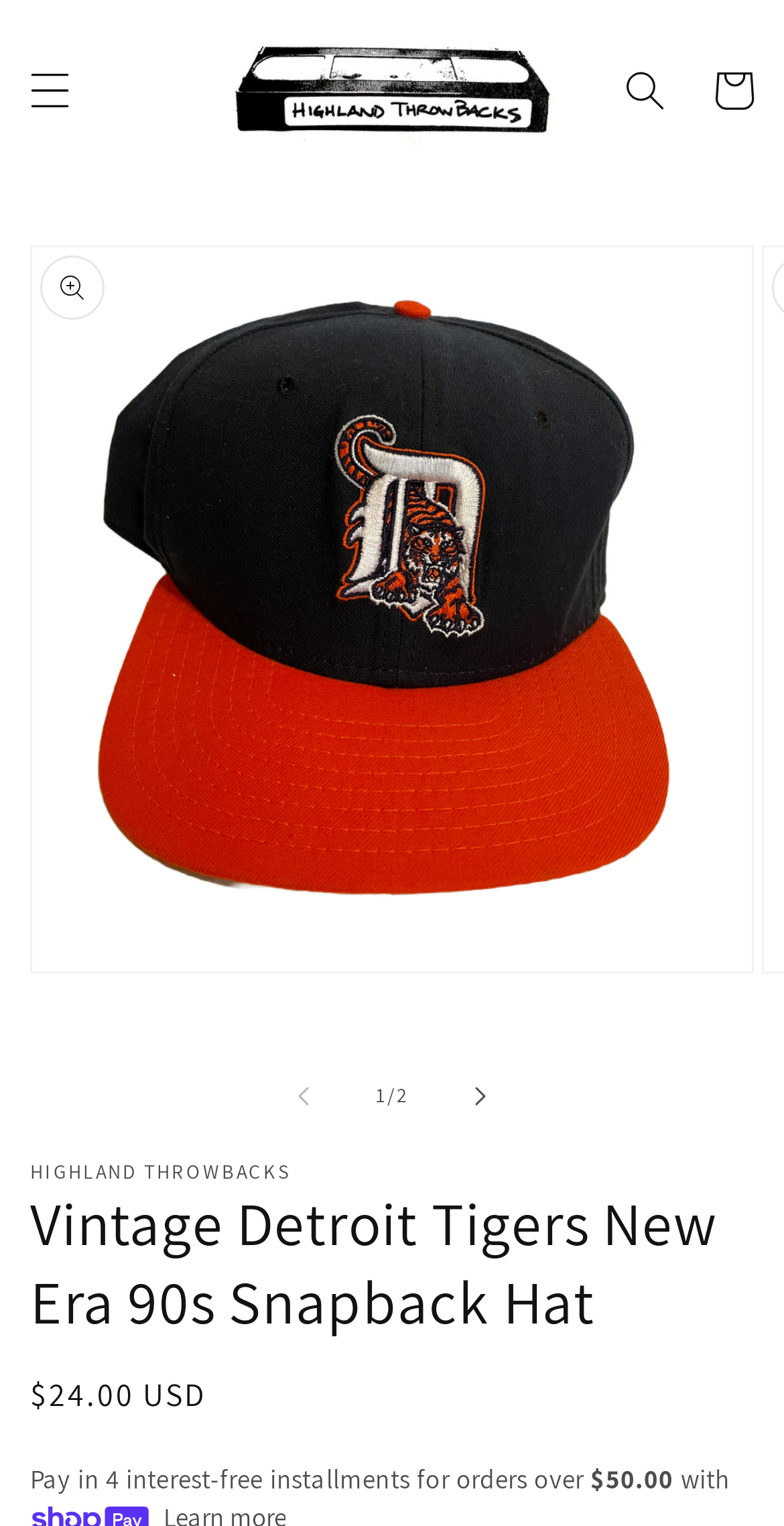From the webpage screenshot, predict the bounding box of the UI element that matches this description: "parent_node: 1 aria-label="Slide right" name="next"".

[0.556, 0.689, 0.669, 0.747]